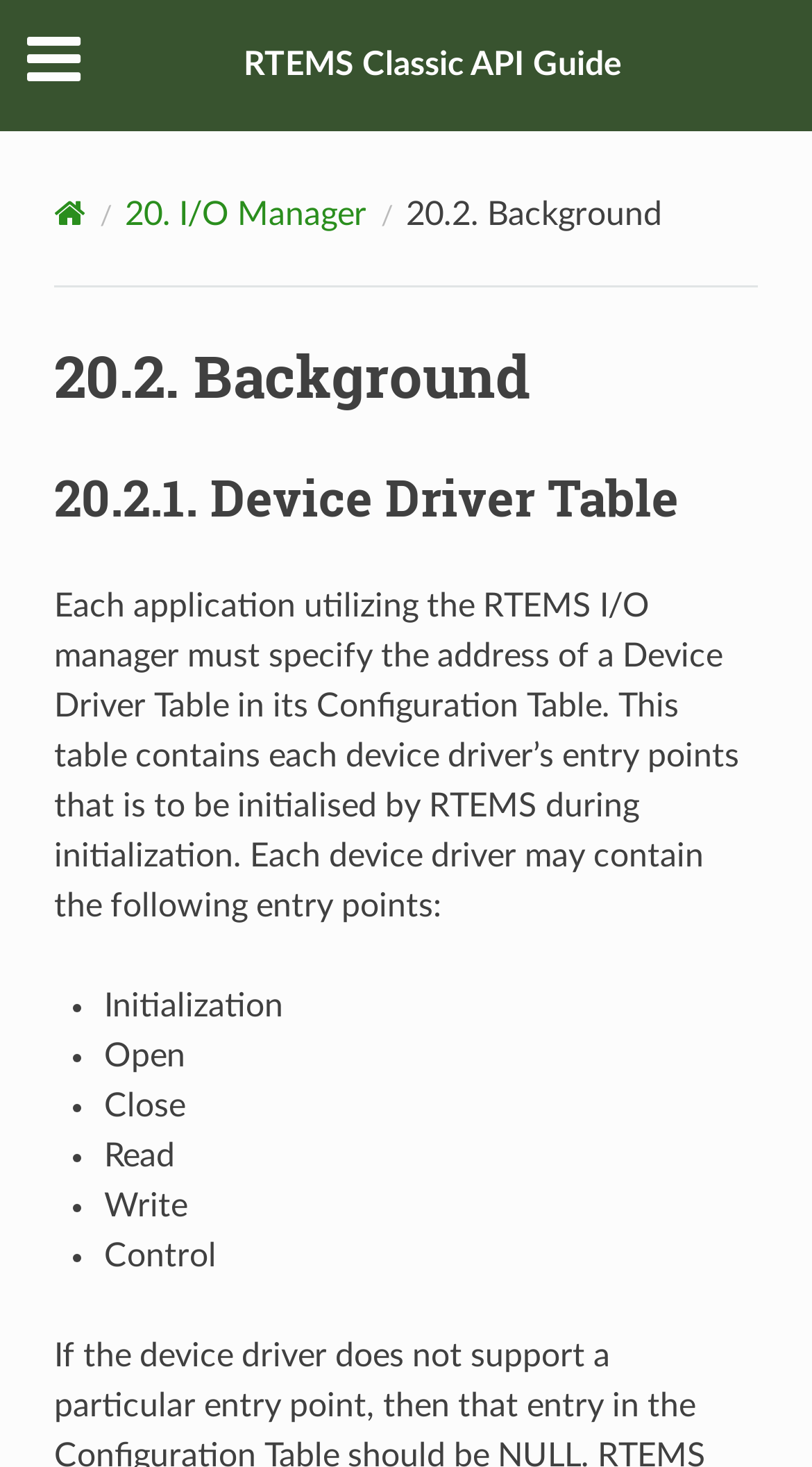Observe the image and answer the following question in detail: How many navigation links are available in the page navigation?

I found three navigation links in the page navigation section: 'Home', '20. I/O Manager', and '20.2. Background'. There might be more, but at least 3 are visible on the webpage.